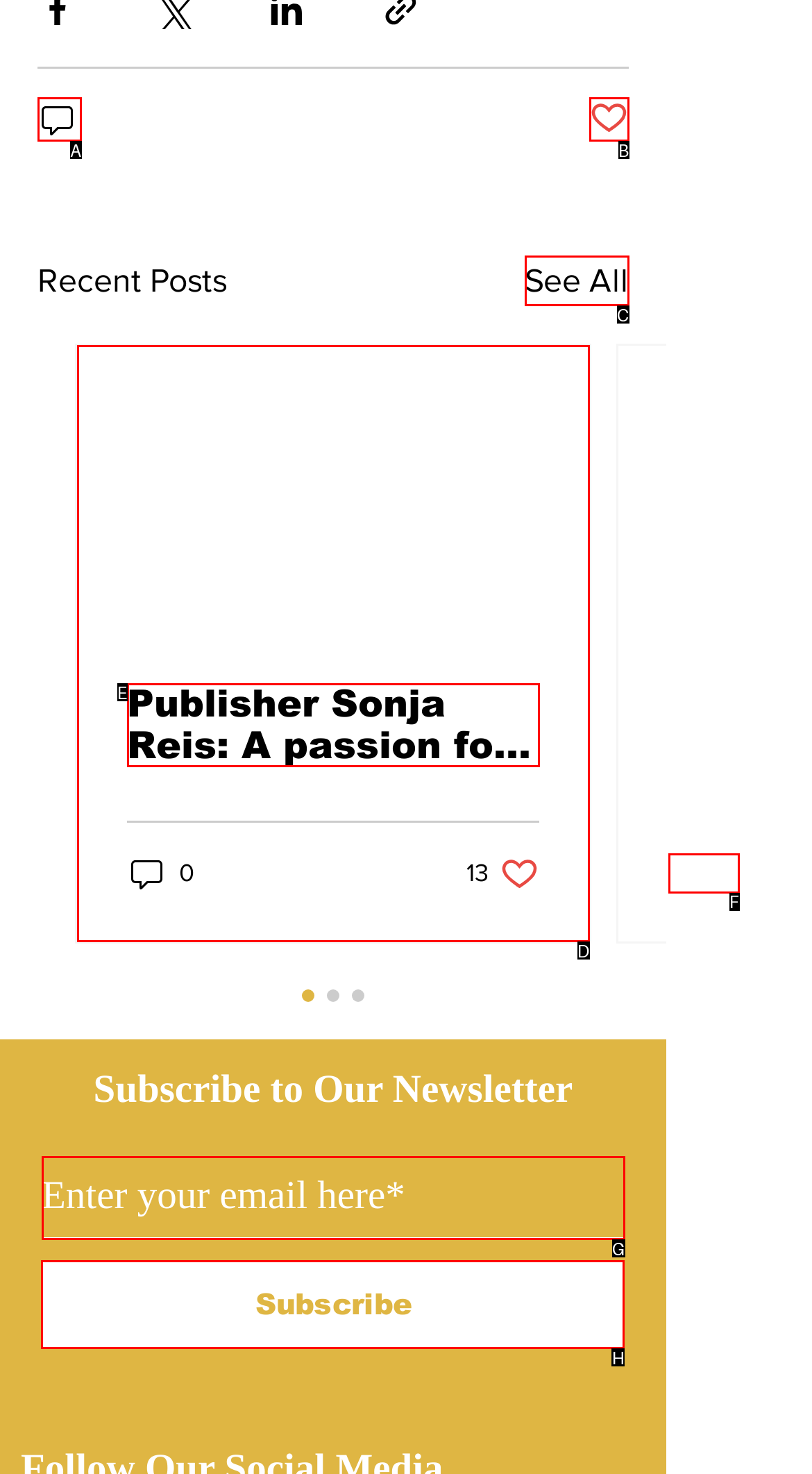Point out the HTML element I should click to achieve the following: Subscribe to the newsletter Reply with the letter of the selected element.

H